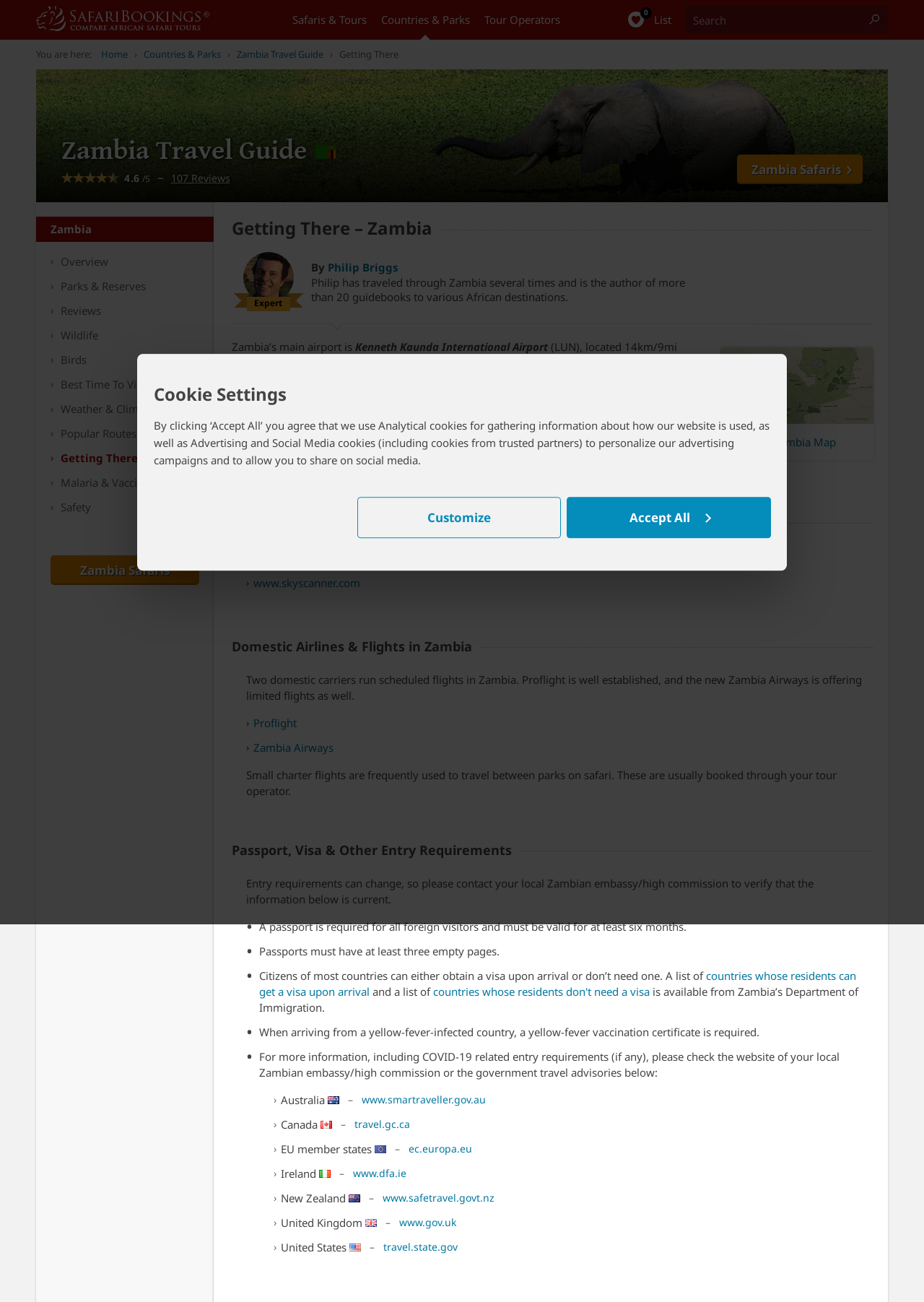Find the bounding box coordinates for the element that must be clicked to complete the instruction: "Click on SafariBookings". The coordinates should be four float numbers between 0 and 1, indicated as [left, top, right, bottom].

[0.039, 0.004, 0.258, 0.024]